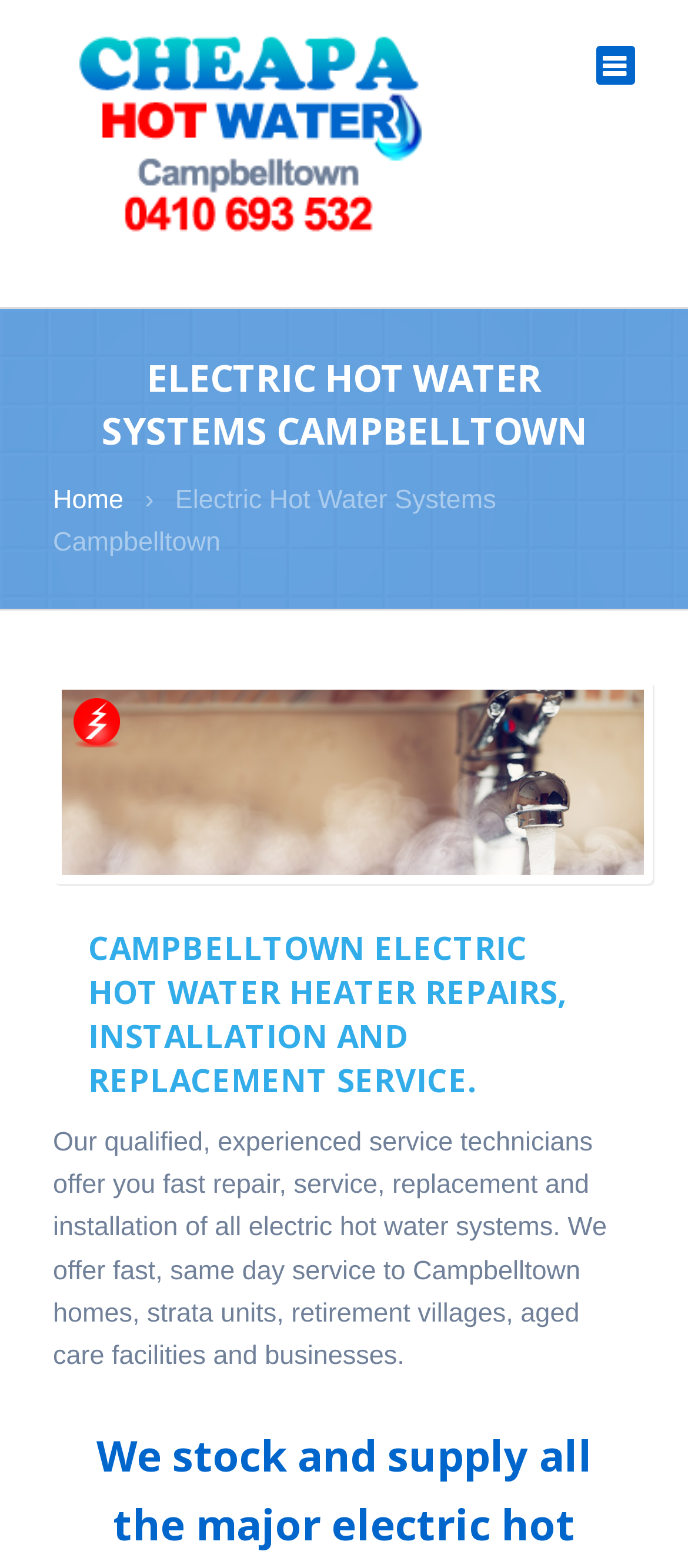Identify the main heading of the webpage and provide its text content.

ELECTRIC HOT WATER SYSTEMS CAMPBELLTOWN